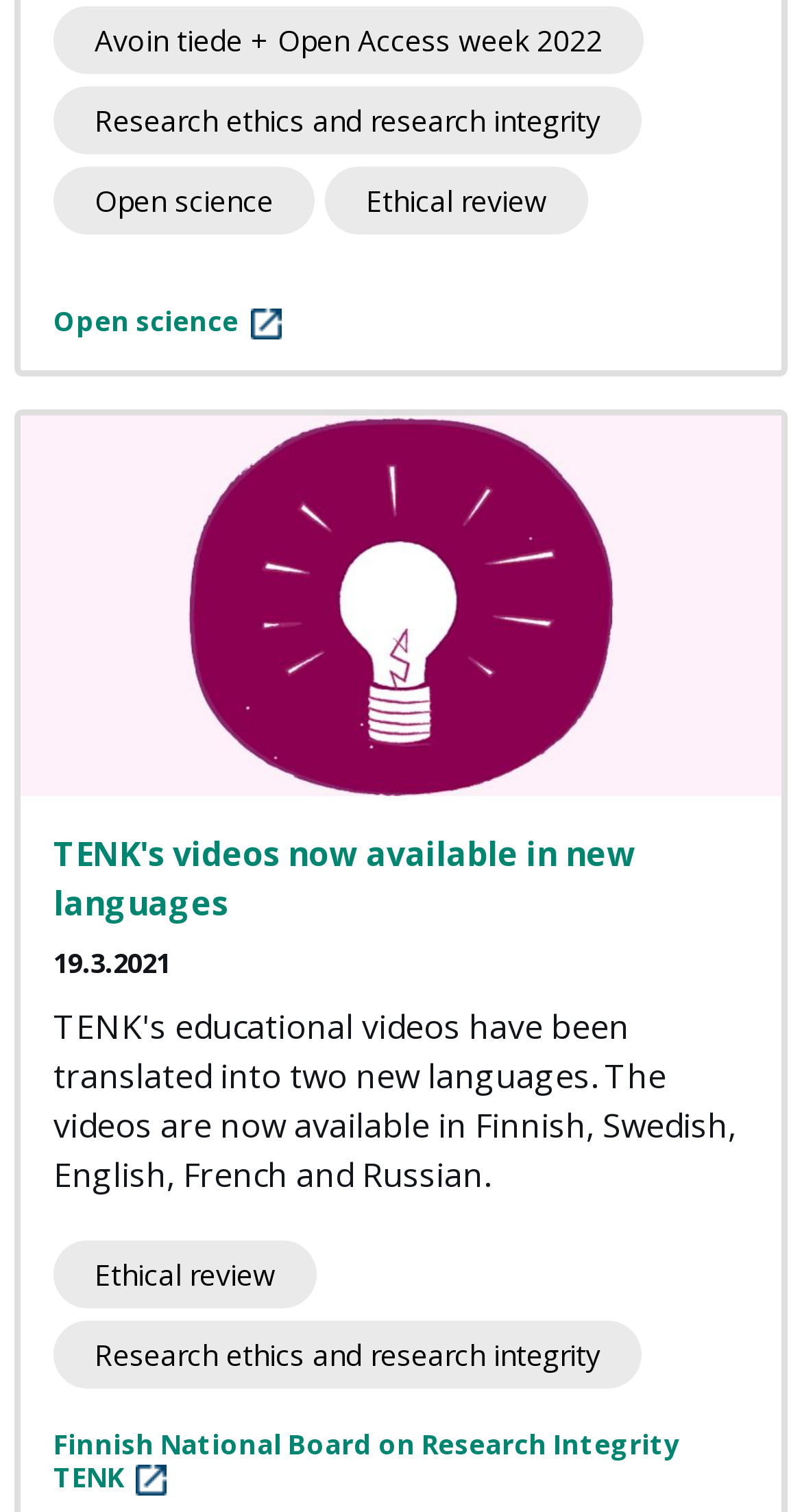Identify the bounding box coordinates for the region of the element that should be clicked to carry out the instruction: "Watch TENK's videos now available in new languages". The bounding box coordinates should be four float numbers between 0 and 1, i.e., [left, top, right, bottom].

[0.067, 0.55, 0.792, 0.613]